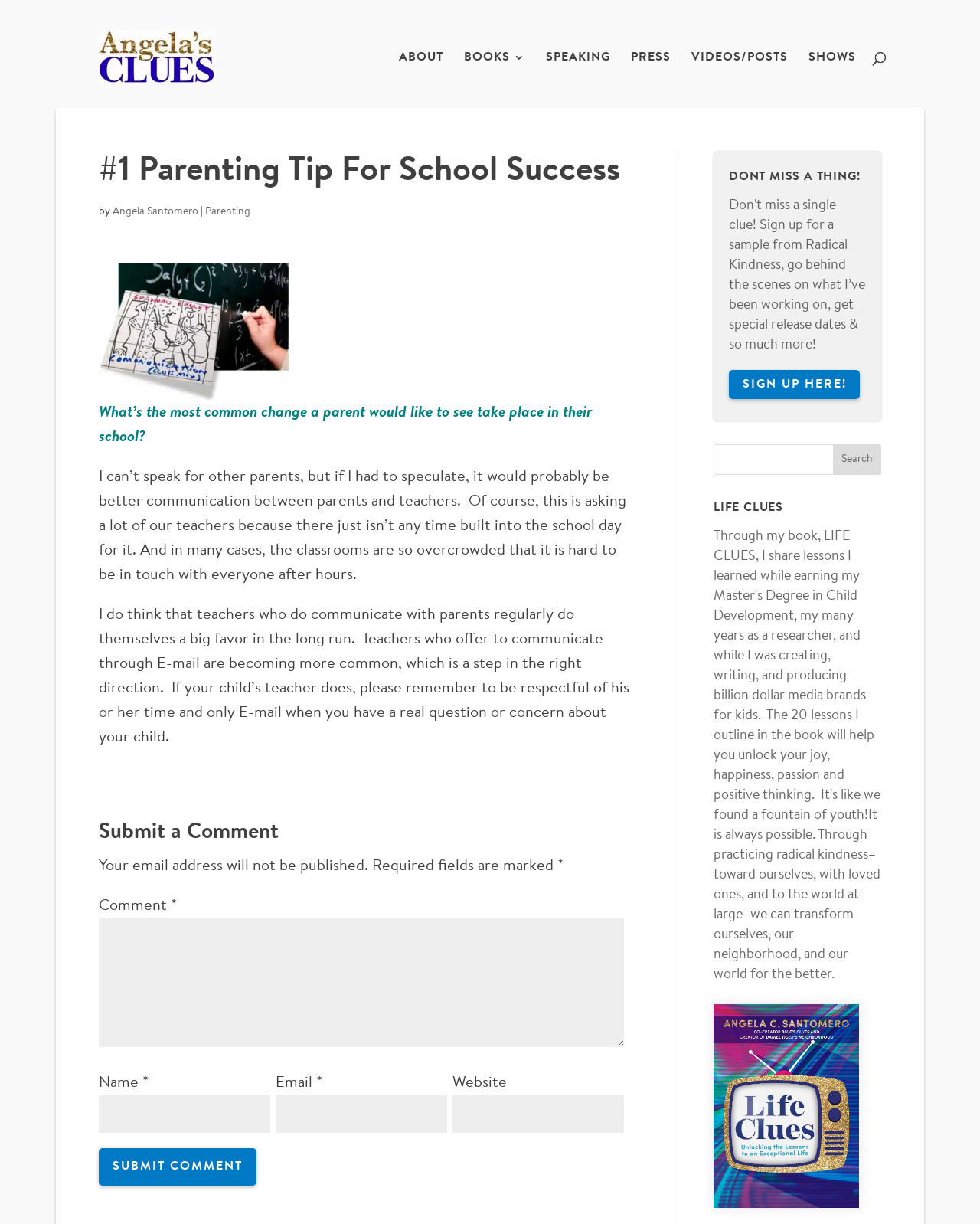Please provide a comprehensive answer to the question below using the information from the image: What is the topic of the article?

The topic of the article is mentioned in the heading '#1 Parenting Tip For School Success' which is a clear indication of what the article is about.